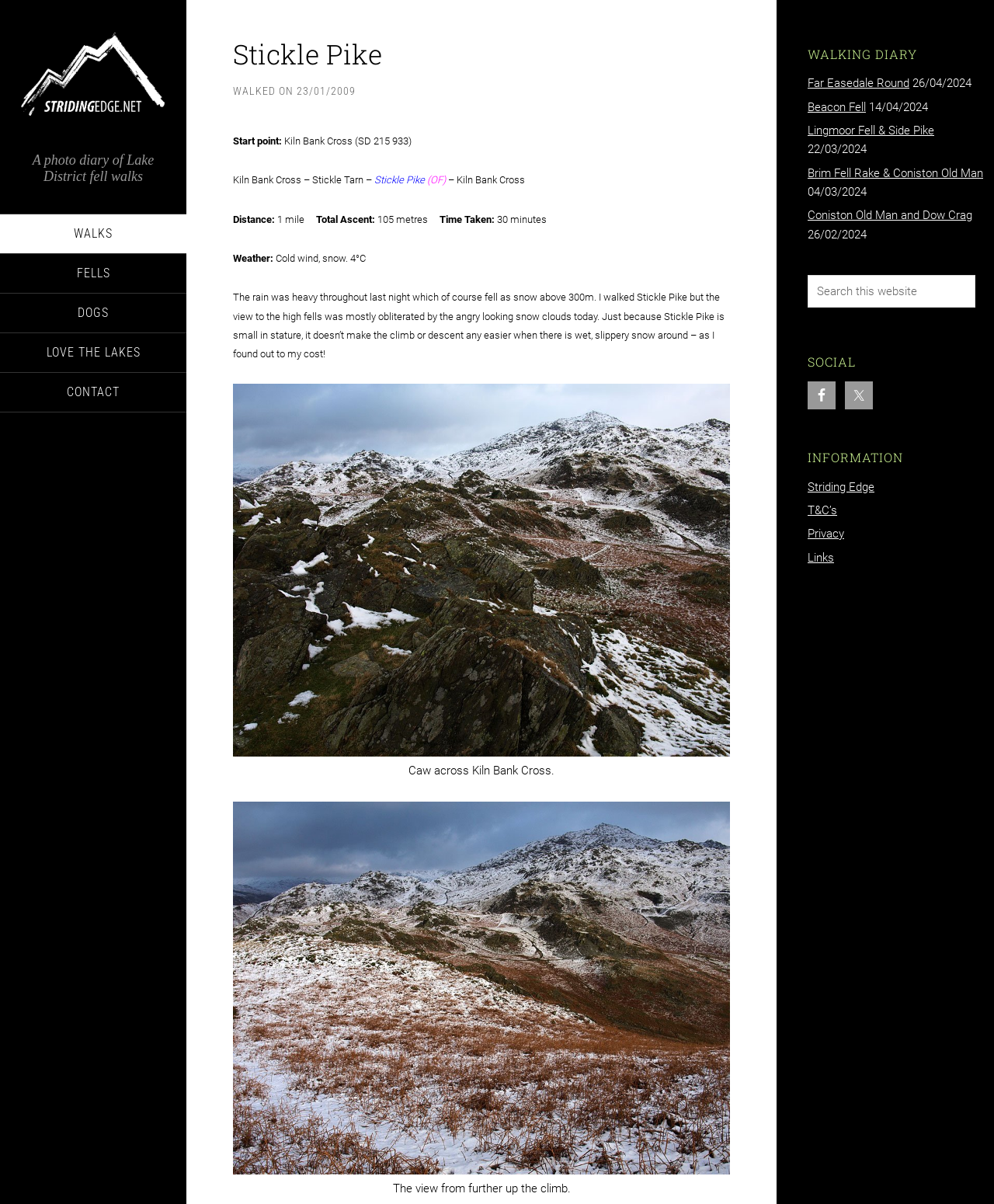Utilize the details in the image to give a detailed response to the question: How many images are there on the webpage?

The answer can be found by counting the number of image elements on the webpage, which are '23.01.09-009' and '23.01.09-021'.